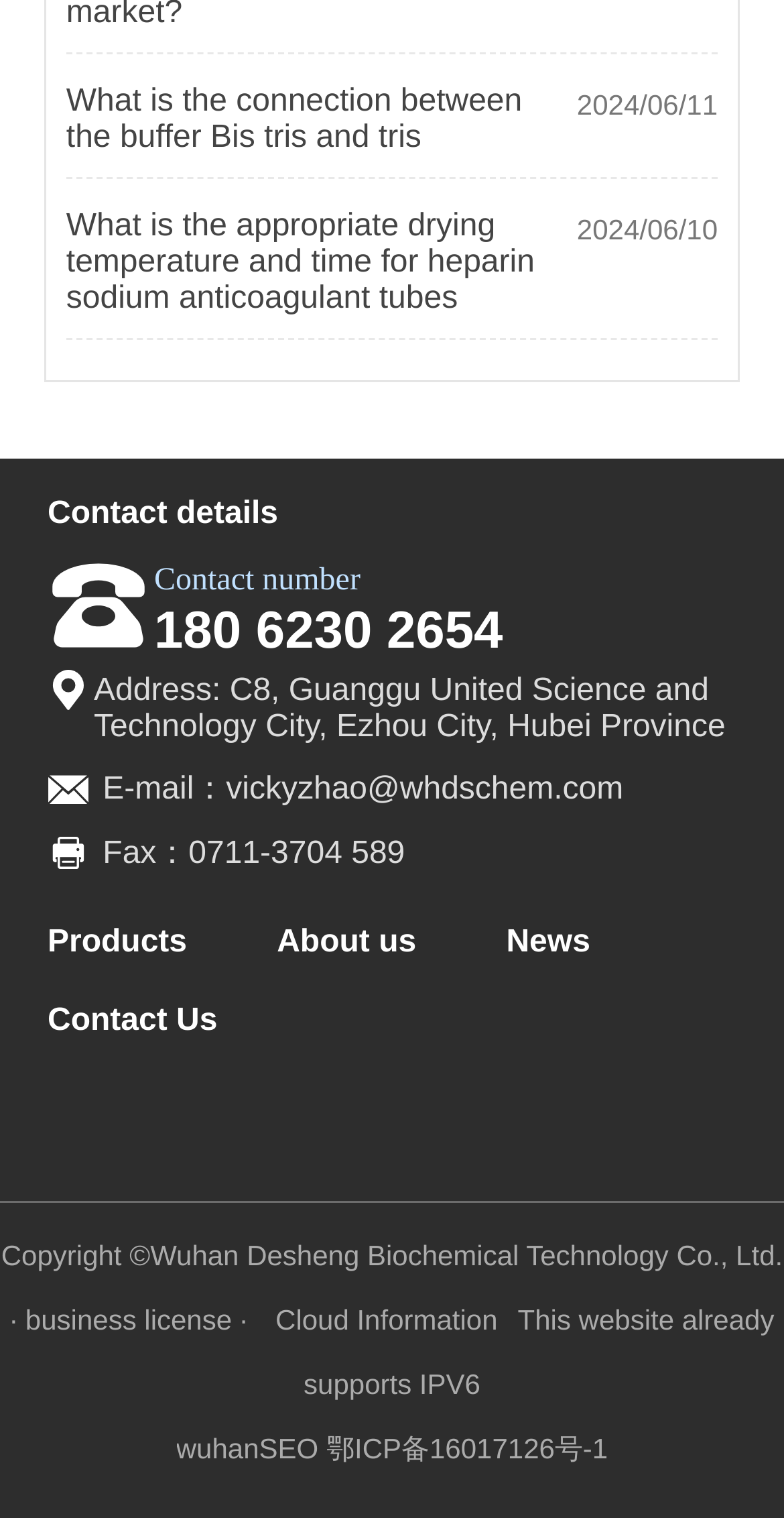Can you specify the bounding box coordinates for the region that should be clicked to fulfill this instruction: "Check the news".

[0.646, 0.606, 0.753, 0.638]